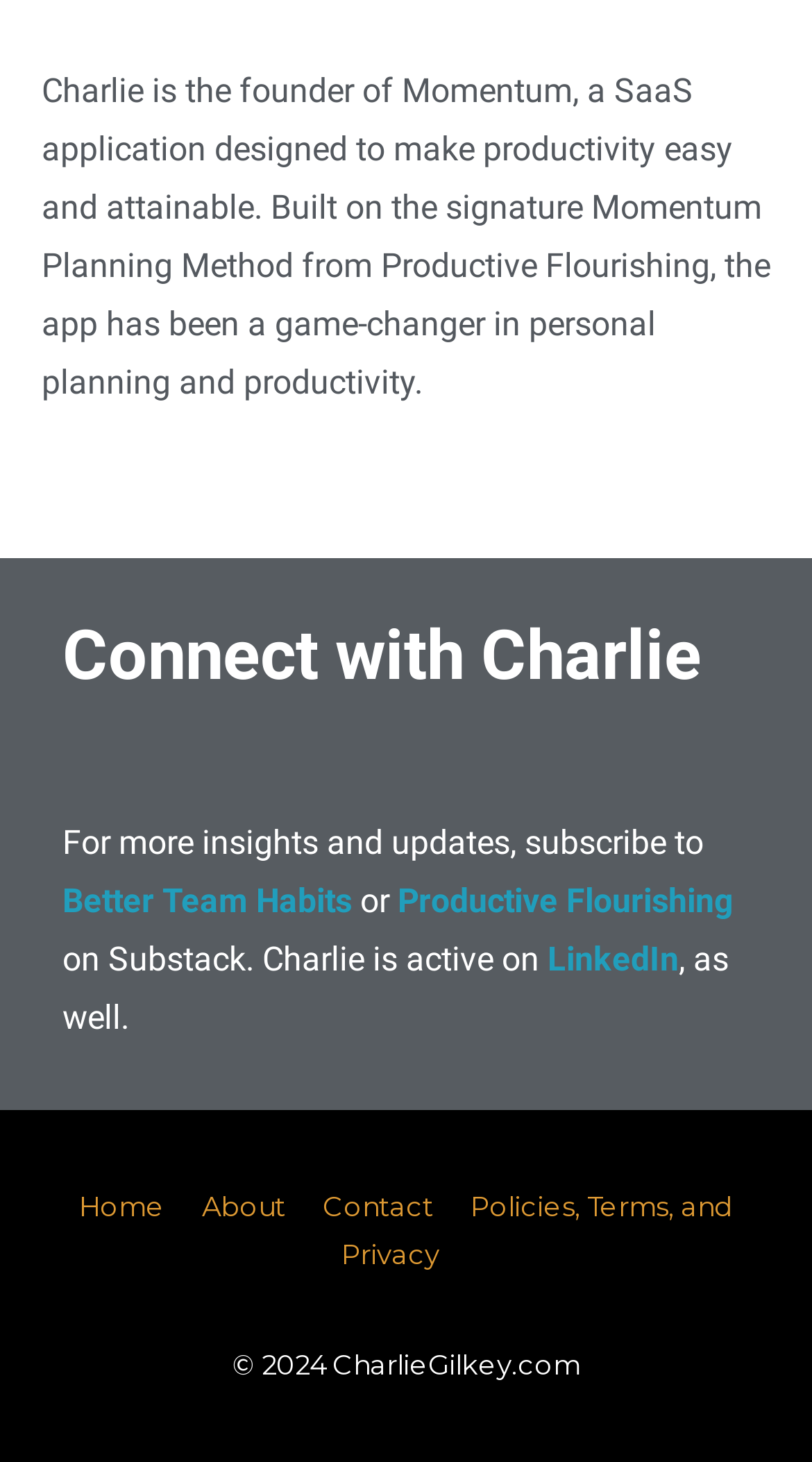Find the bounding box of the element with the following description: "About". The coordinates must be four float numbers between 0 and 1, formatted as [left, top, right, bottom].

[0.249, 0.814, 0.351, 0.837]